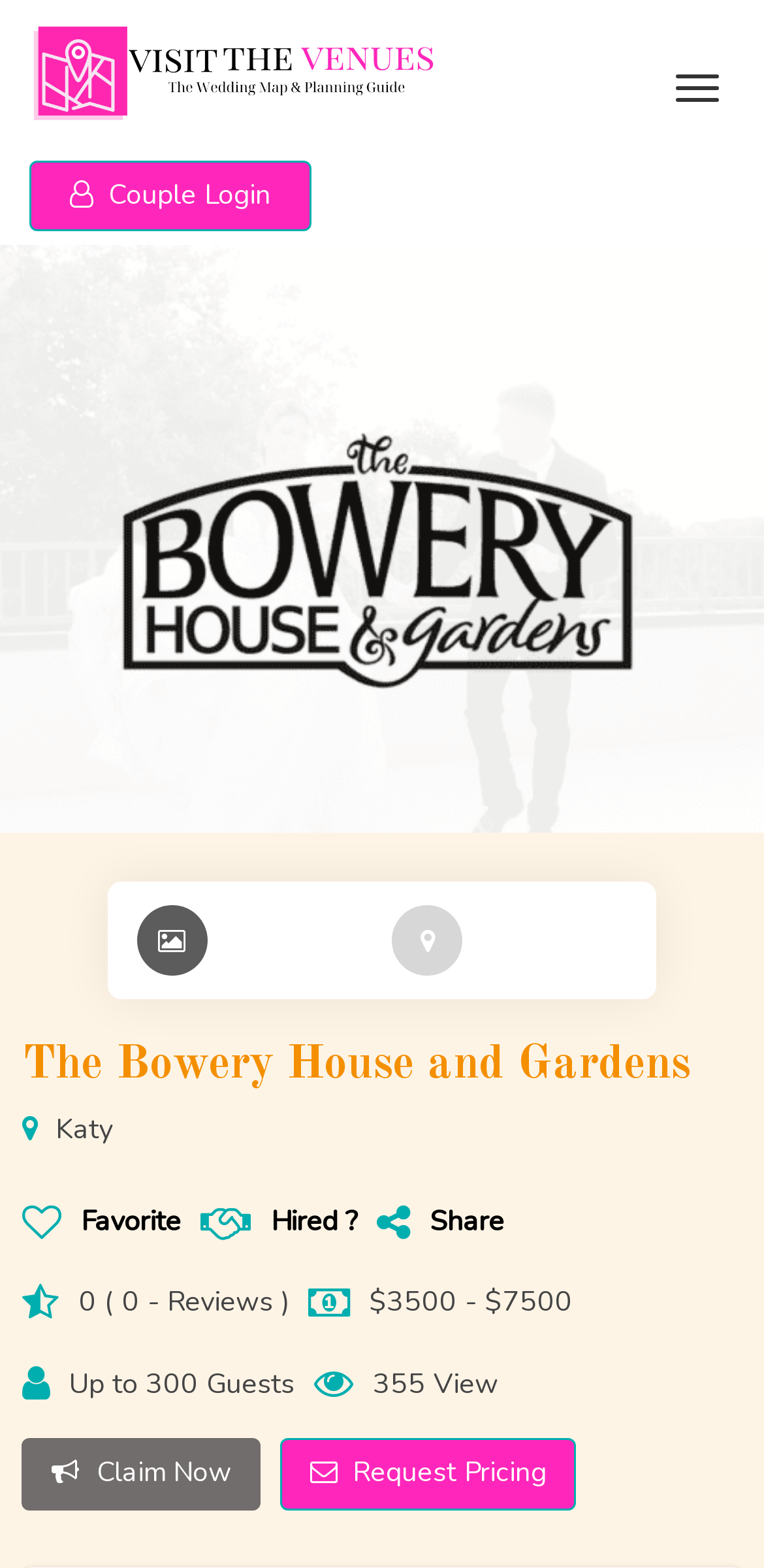Identify the bounding box coordinates of the clickable section necessary to follow the following instruction: "Request pricing". The coordinates should be presented as four float numbers from 0 to 1, i.e., [left, top, right, bottom].

[0.367, 0.918, 0.754, 0.963]